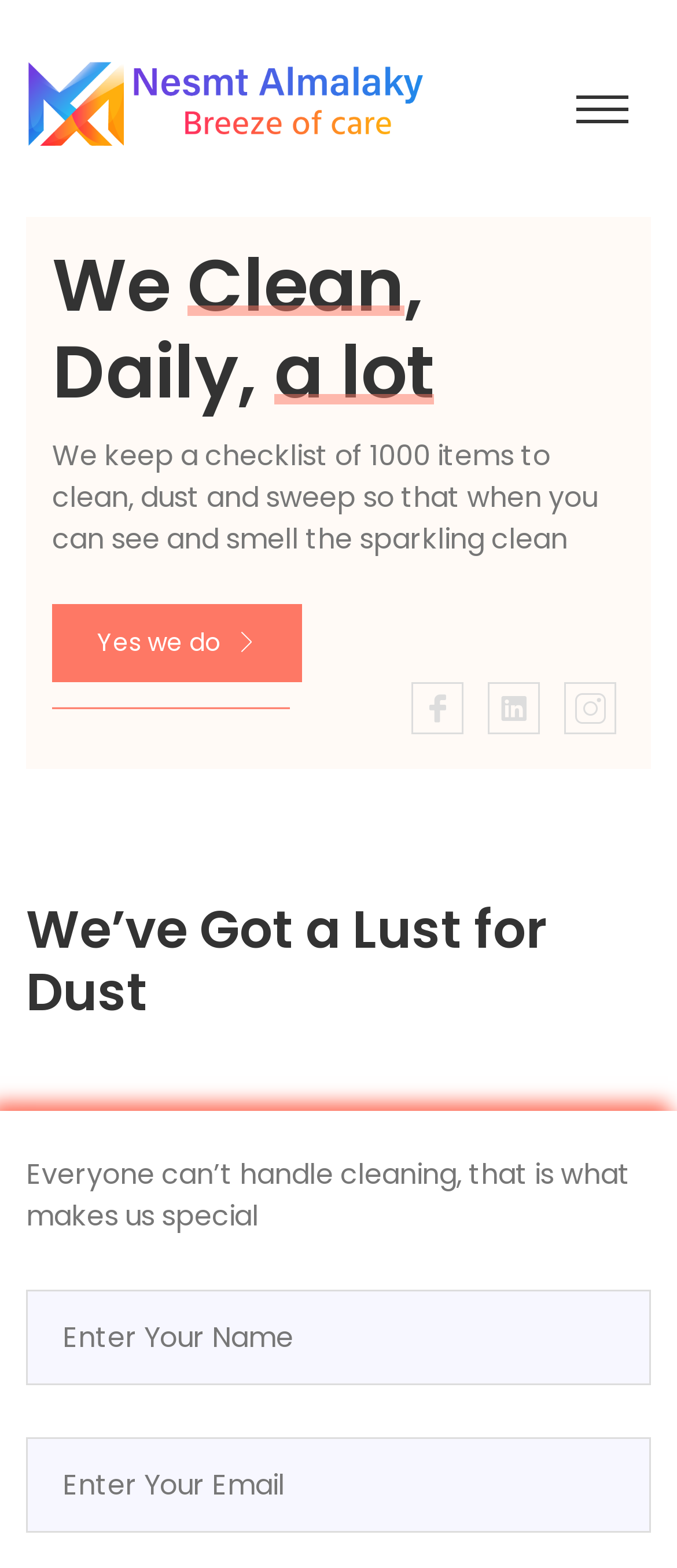Give a succinct answer to this question in a single word or phrase: 
What is the purpose of the 'Let's Chat' button?

To initiate a conversation